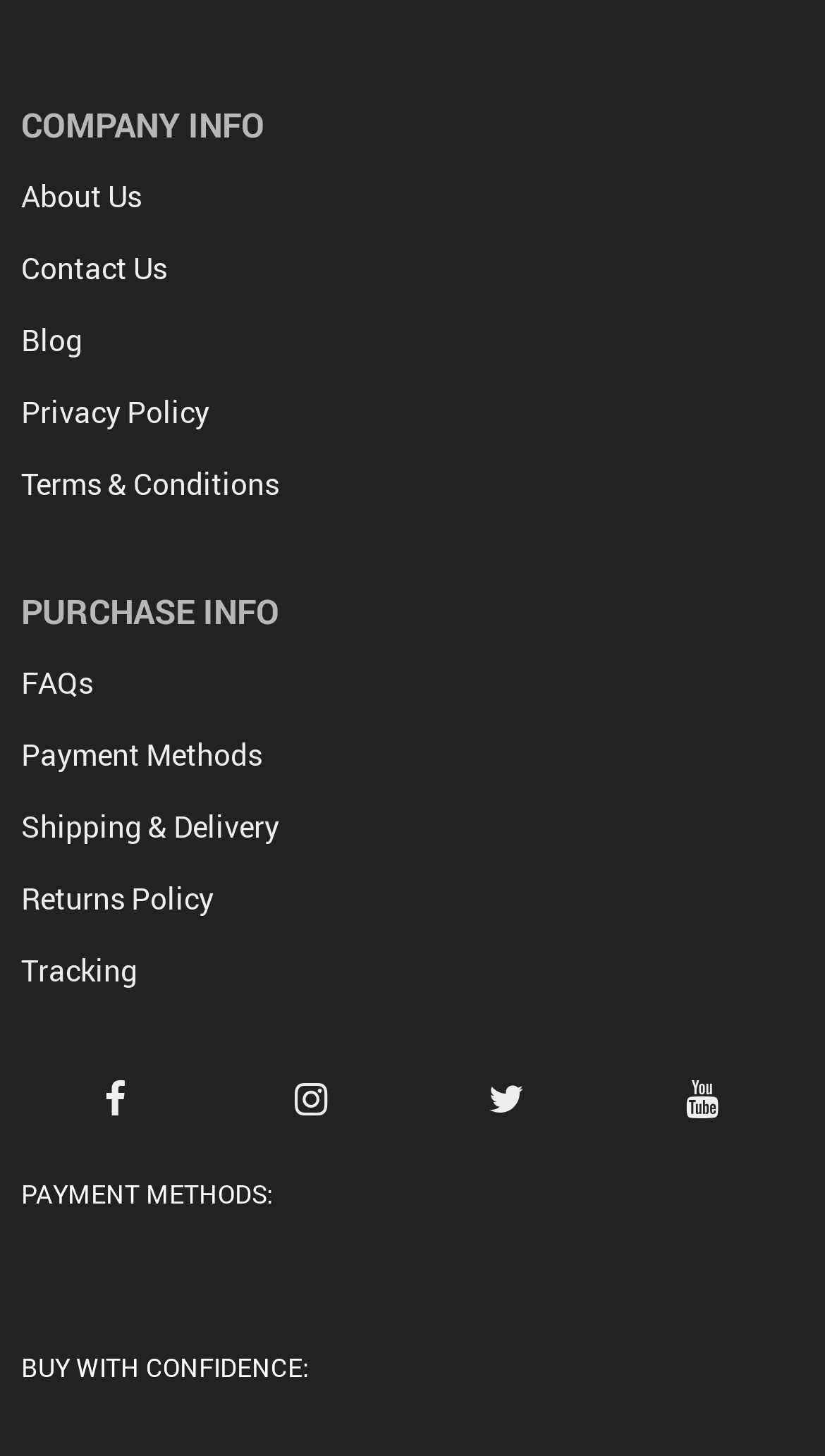Please identify the bounding box coordinates of the element's region that should be clicked to execute the following instruction: "Click on About Us". The bounding box coordinates must be four float numbers between 0 and 1, i.e., [left, top, right, bottom].

[0.026, 0.12, 0.172, 0.149]